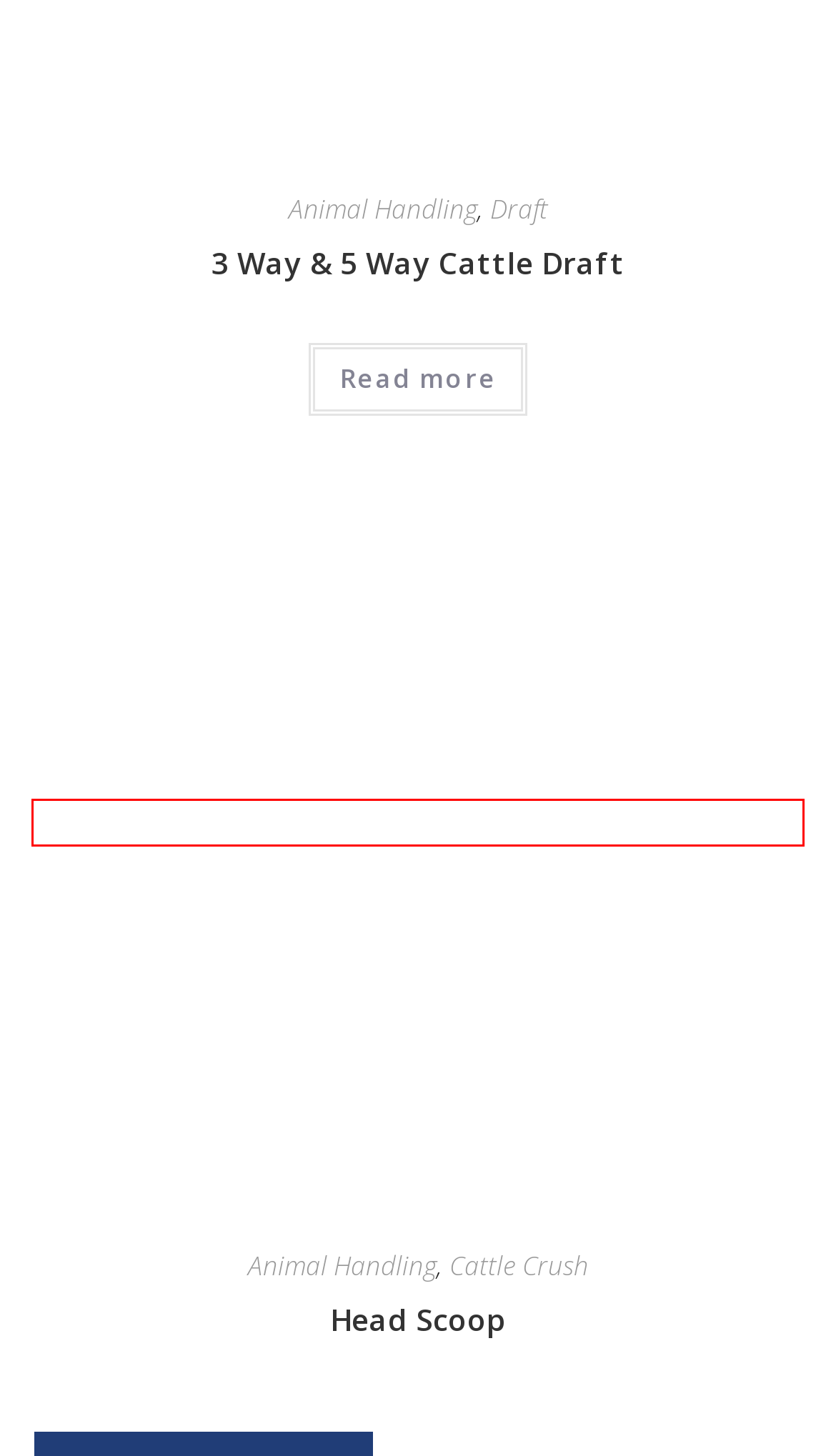Please examine the screenshot provided, which contains a red bounding box around a UI element. Select the webpage description that most accurately describes the new page displayed after clicking the highlighted element. Here are the candidates:
A. Animal Handling Archives - Clipex
B. Studman Man Gate - Anti-bruising Strong Oval Rail - Clipex
C. Cattle Crush Archives - Clipex
D. Head Scoop for Cattle Crush - Clipex - Safety First Animal Handling
E. Welcome - Clipex Fencing & Stockyards
F. SEO Ireland - ADS - Proven Results to Increase Sales 300%
G. Gallagher TWR-1 Weigh Scale & Reader - Clipex Ireland
H. Draft Archives - Clipex

D